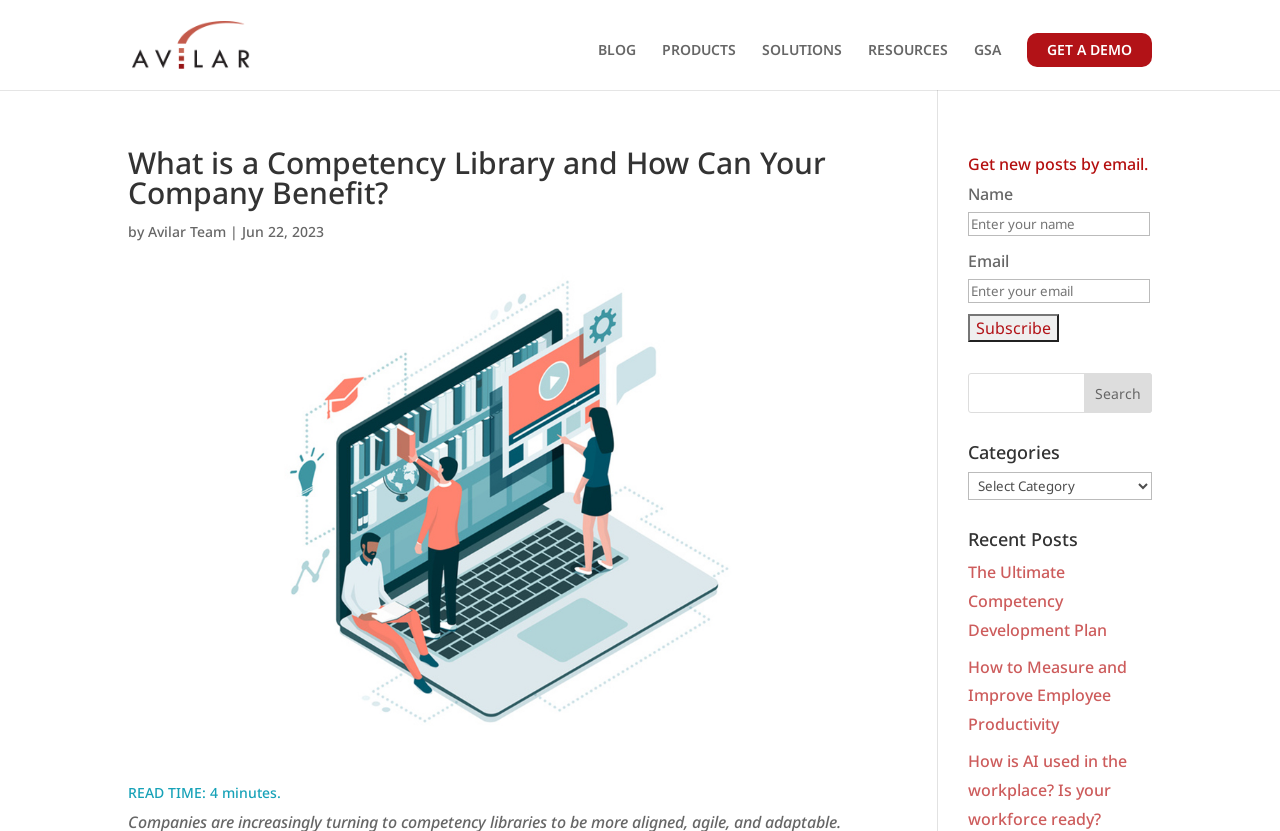Identify the bounding box coordinates of the clickable section necessary to follow the following instruction: "Select a category". The coordinates should be presented as four float numbers from 0 to 1, i.e., [left, top, right, bottom].

[0.756, 0.568, 0.9, 0.602]